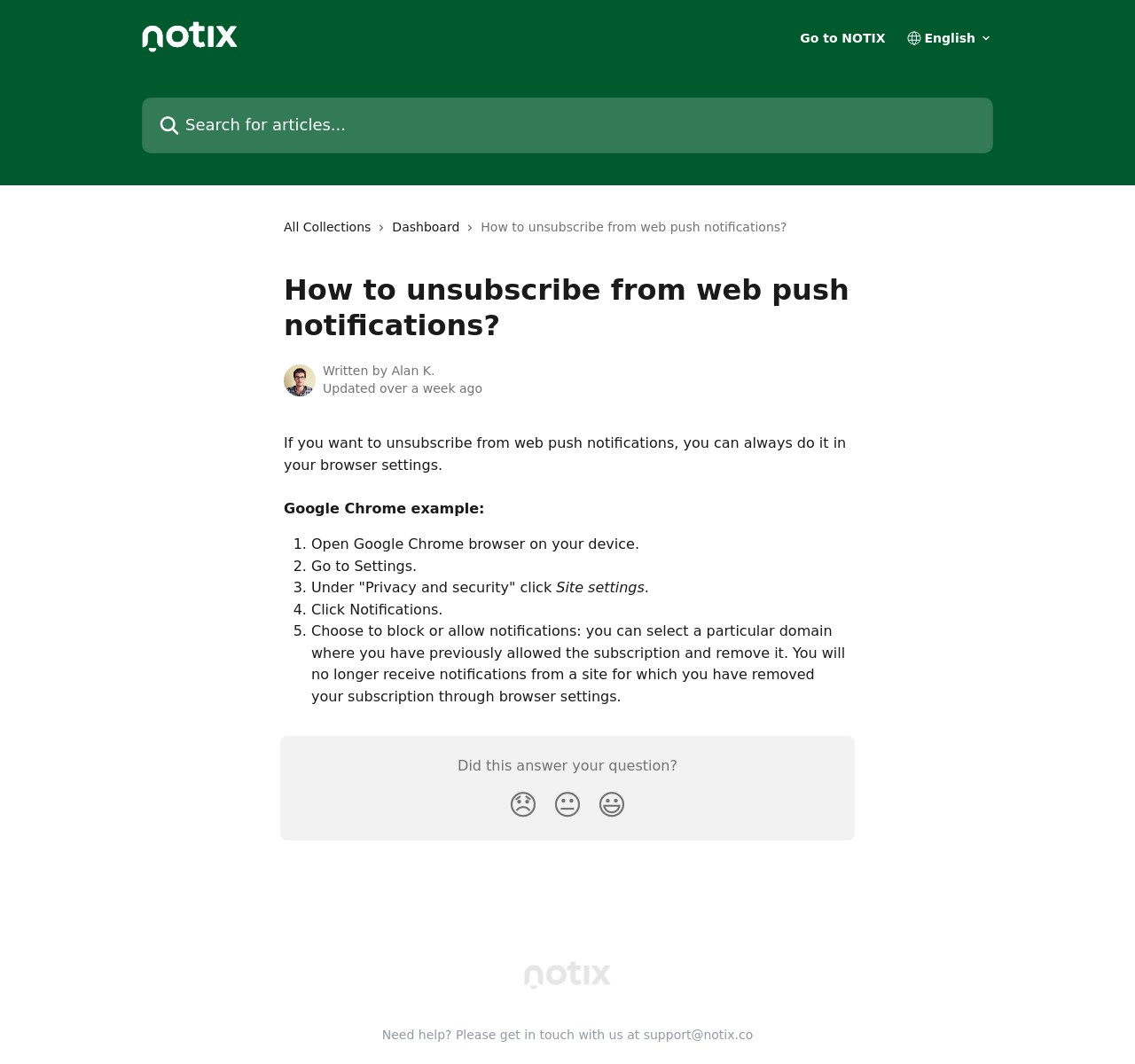Extract the bounding box coordinates for the UI element described as: "alt="Notix Help Center"".

[0.125, 0.02, 0.209, 0.049]